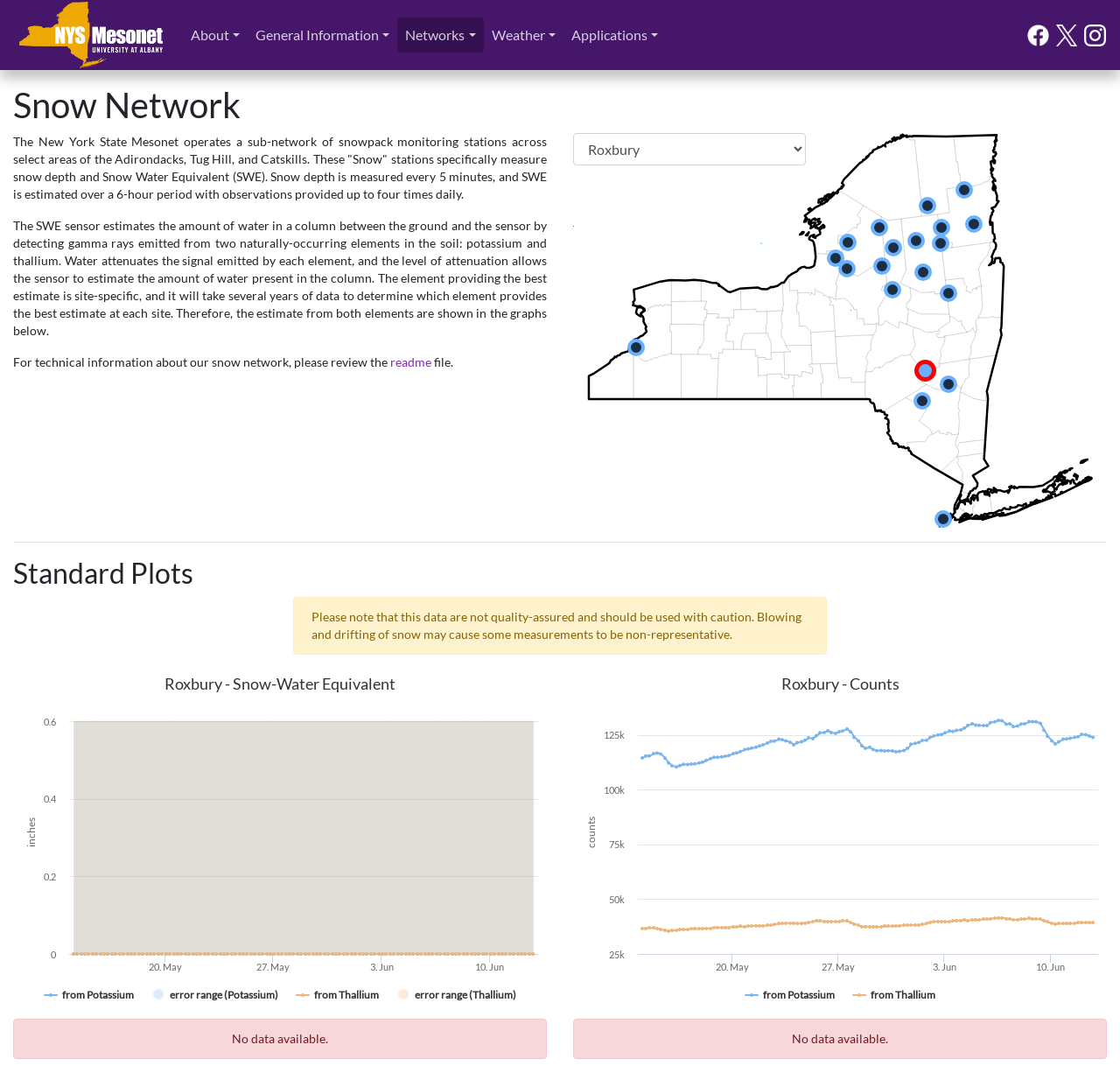What is the caution about the data?
Please provide a comprehensive and detailed answer to the question.

The webpage notes that the data are not quality-assured and should be used with caution, as blowing and drifting of snow may cause some measurements to be non-representative.